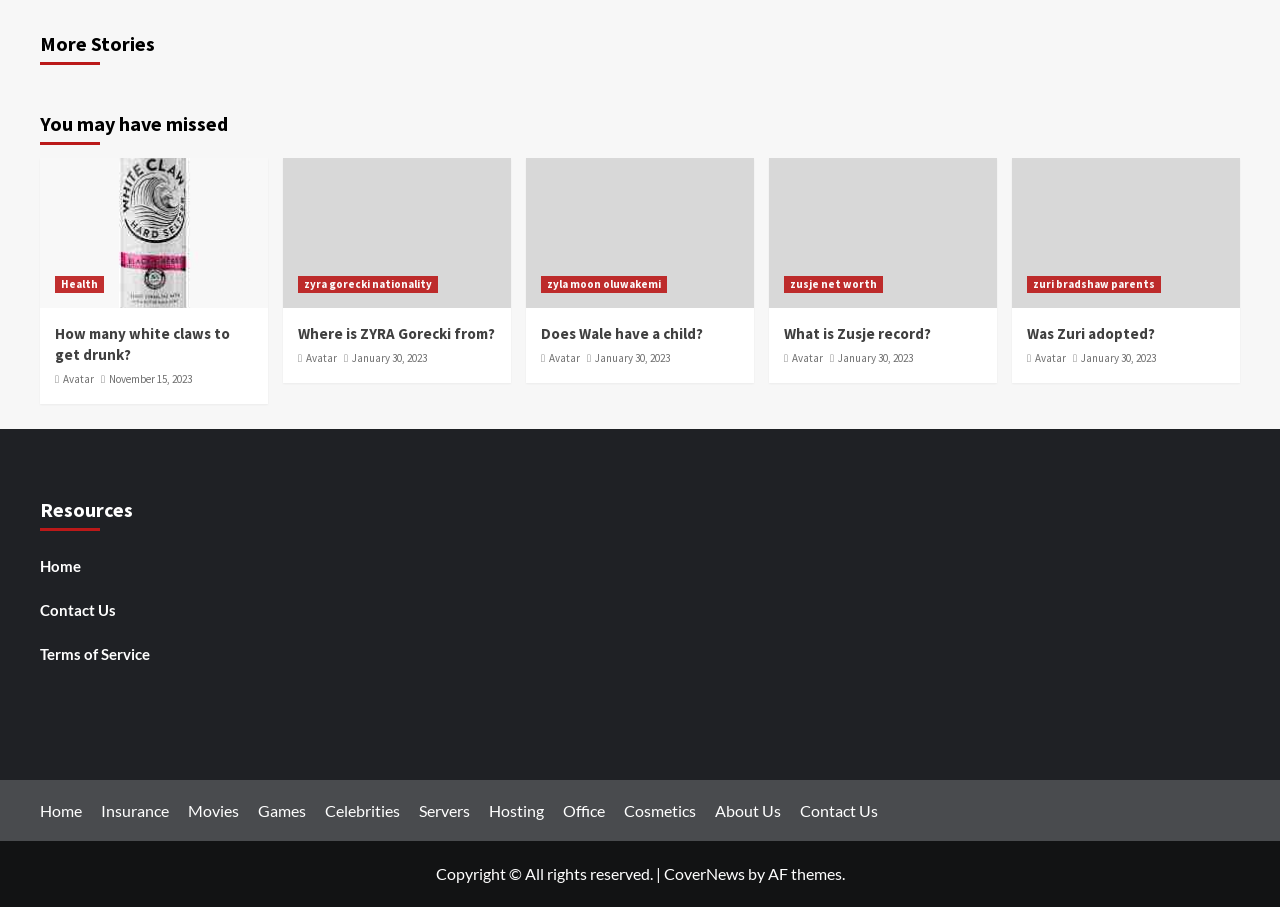Show the bounding box coordinates of the region that should be clicked to follow the instruction: "Check 'Resources'."

[0.031, 0.539, 0.336, 0.599]